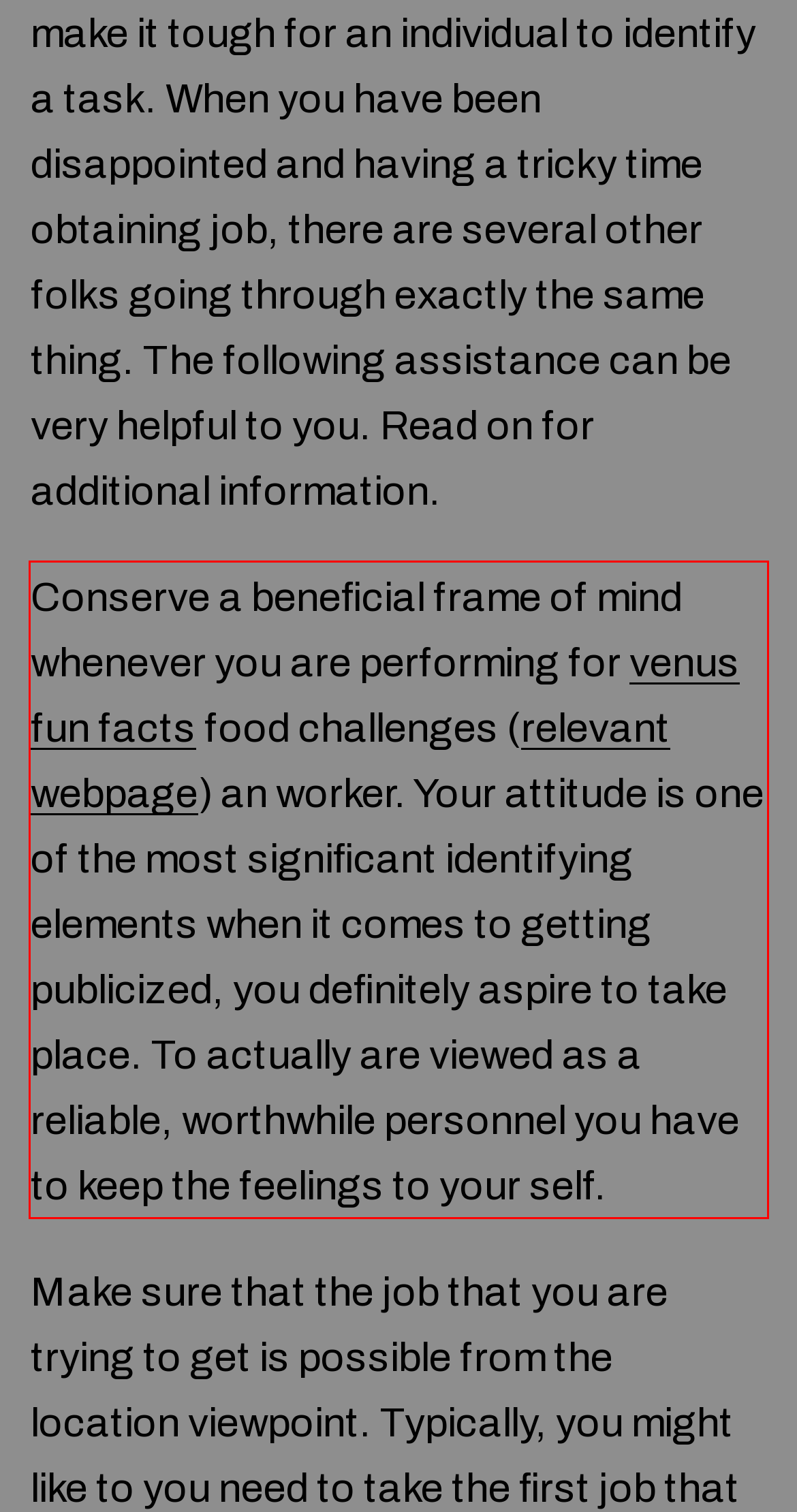There is a screenshot of a webpage with a red bounding box around a UI element. Please use OCR to extract the text within the red bounding box.

Conserve a beneficial frame of mind whenever you are performing for venus fun facts food challenges (relevant webpage) an worker. Your attitude is one of the most significant identifying elements when it comes to getting publicized, you definitely aspire to take place. To actually are viewed as a reliable, worthwhile personnel you have to keep the feelings to your self.